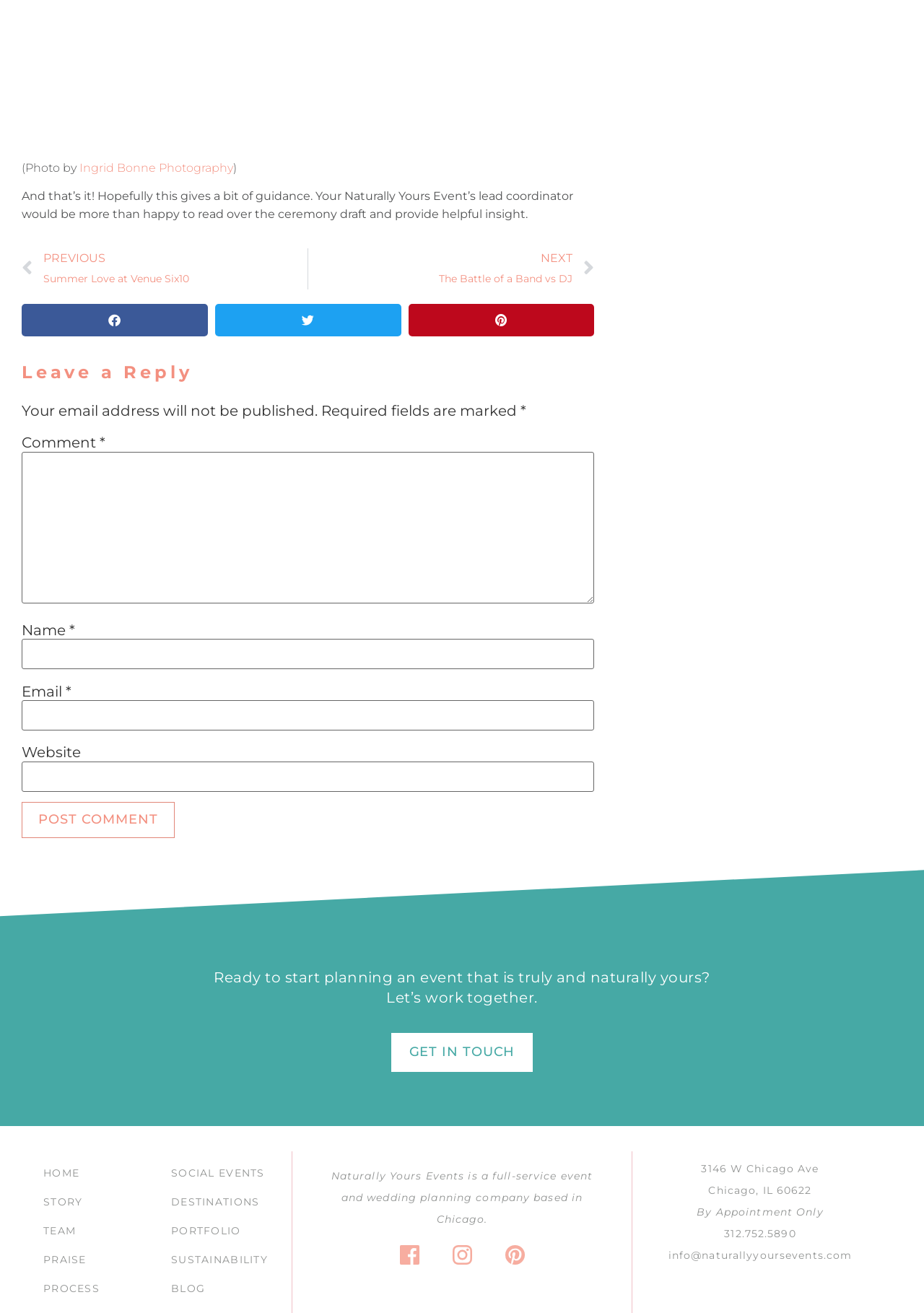Given the webpage screenshot, identify the bounding box of the UI element that matches this description: "GET IN TOUCH".

[0.423, 0.787, 0.577, 0.816]